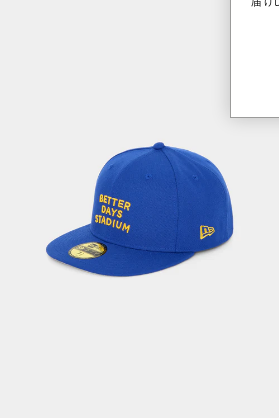What is the purpose of the cap?
Give a detailed and exhaustive answer to the question.

While the caption mentions that the cap makes a statement and adds a pop of color to any outfit, it also explicitly states that it offers protection from the sun, implying that one of its primary functions is to provide shade and protection for the wearer's face and eyes.